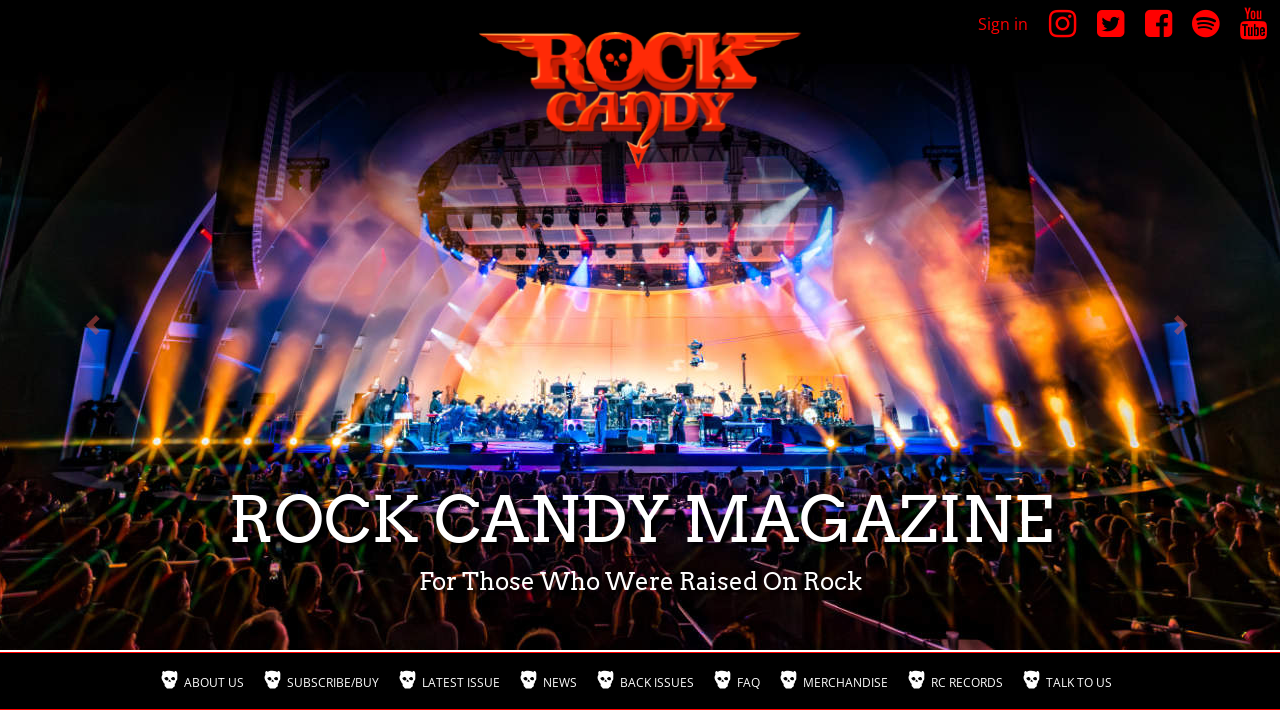Kindly determine the bounding box coordinates of the area that needs to be clicked to fulfill this instruction: "Browse back issues".

[0.466, 0.93, 0.557, 0.986]